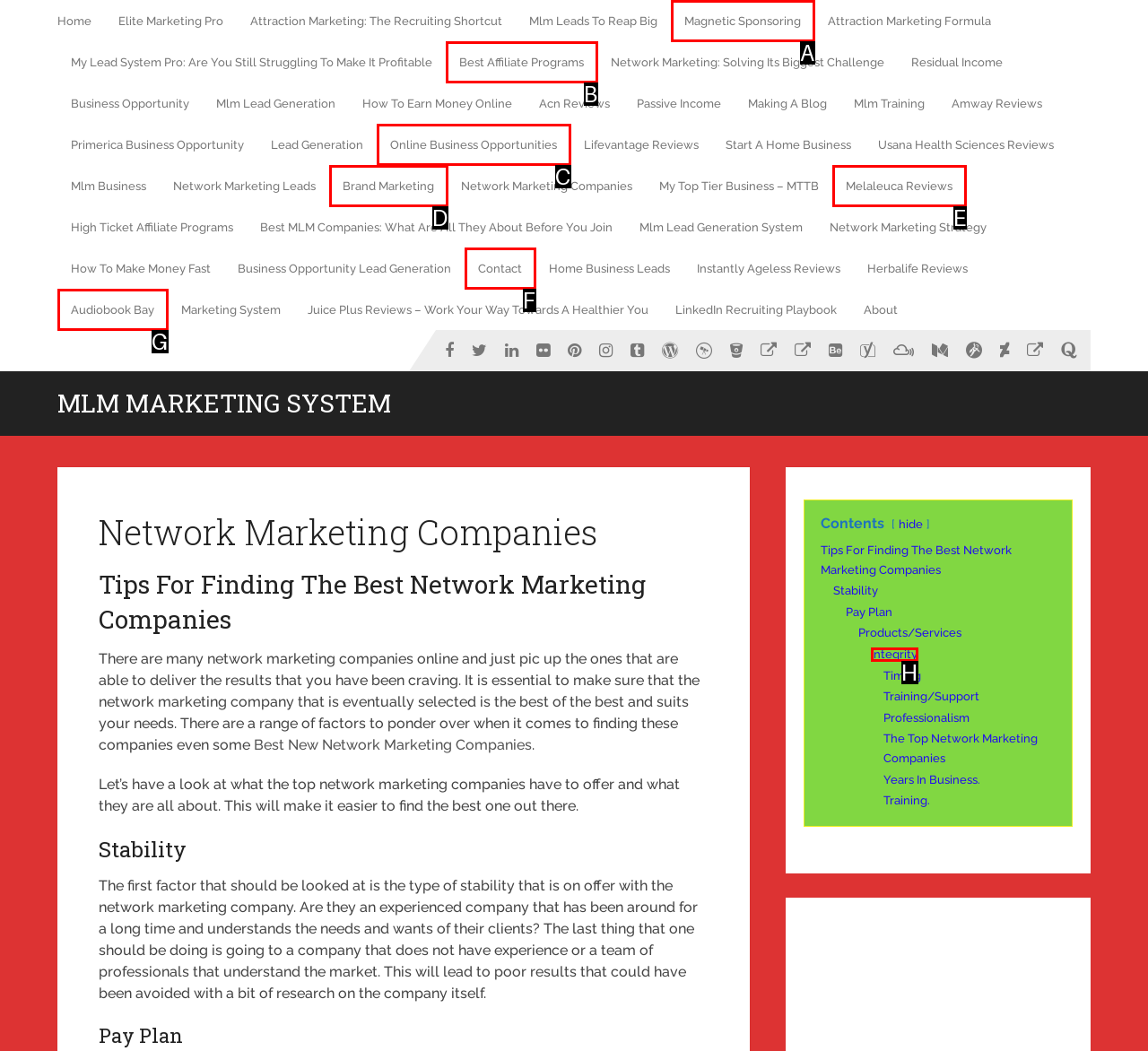Match the element description to one of the options: Online Business Opportunities
Respond with the corresponding option's letter.

C